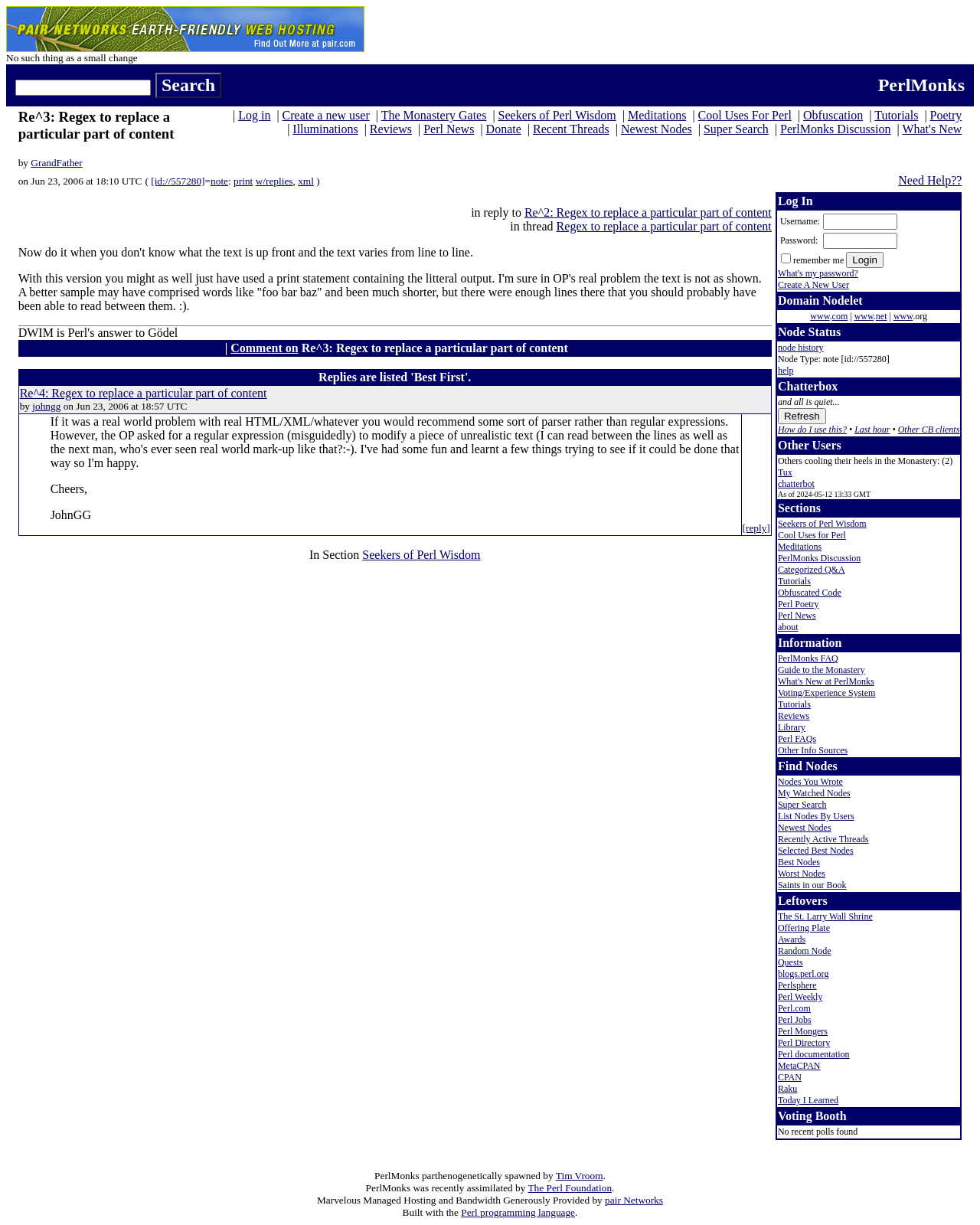Identify the bounding box coordinates for the element that needs to be clicked to fulfill this instruction: "Search for content". Provide the coordinates in the format of four float numbers between 0 and 1: [left, top, right, bottom].

[0.016, 0.065, 0.154, 0.078]